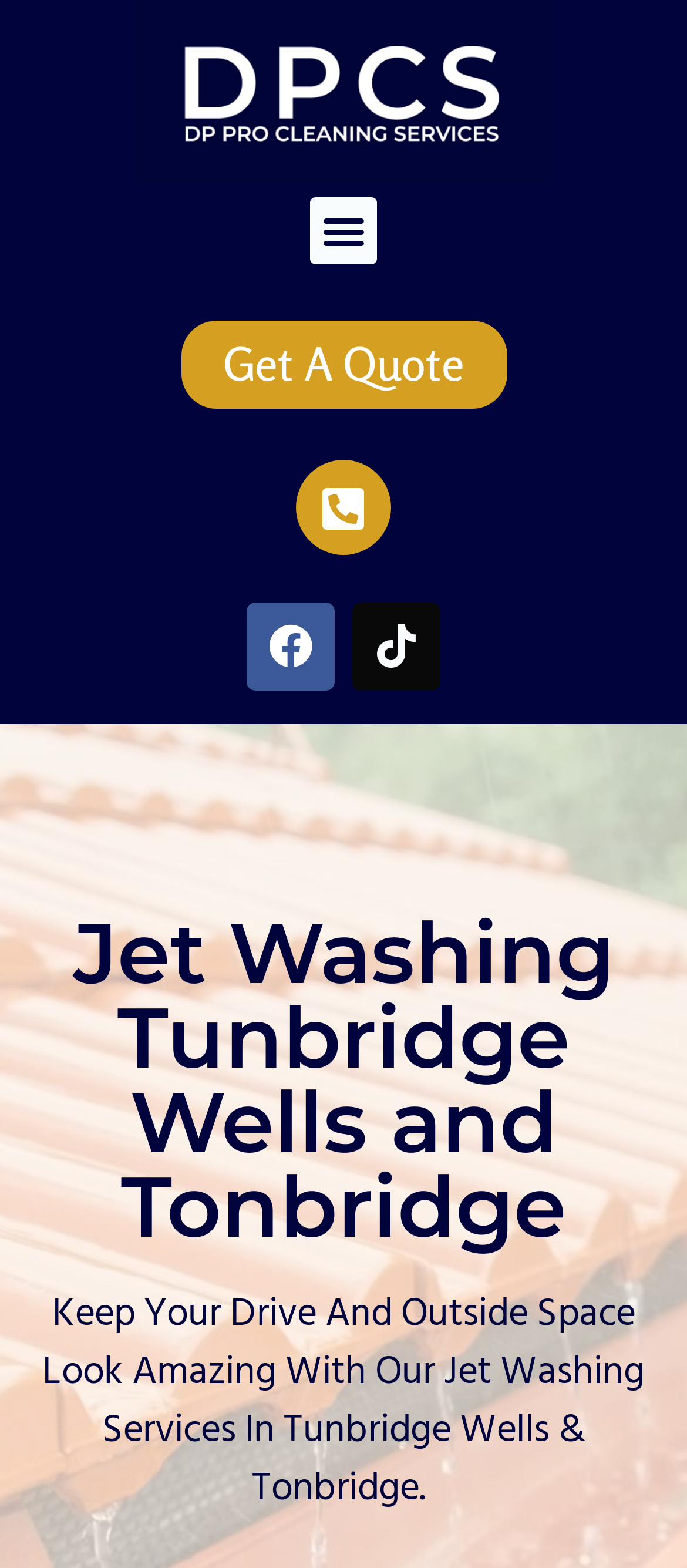Please predict the bounding box coordinates (top-left x, top-left y, bottom-right x, bottom-right y) for the UI element in the screenshot that fits the description: Tiktok

[0.513, 0.384, 0.641, 0.44]